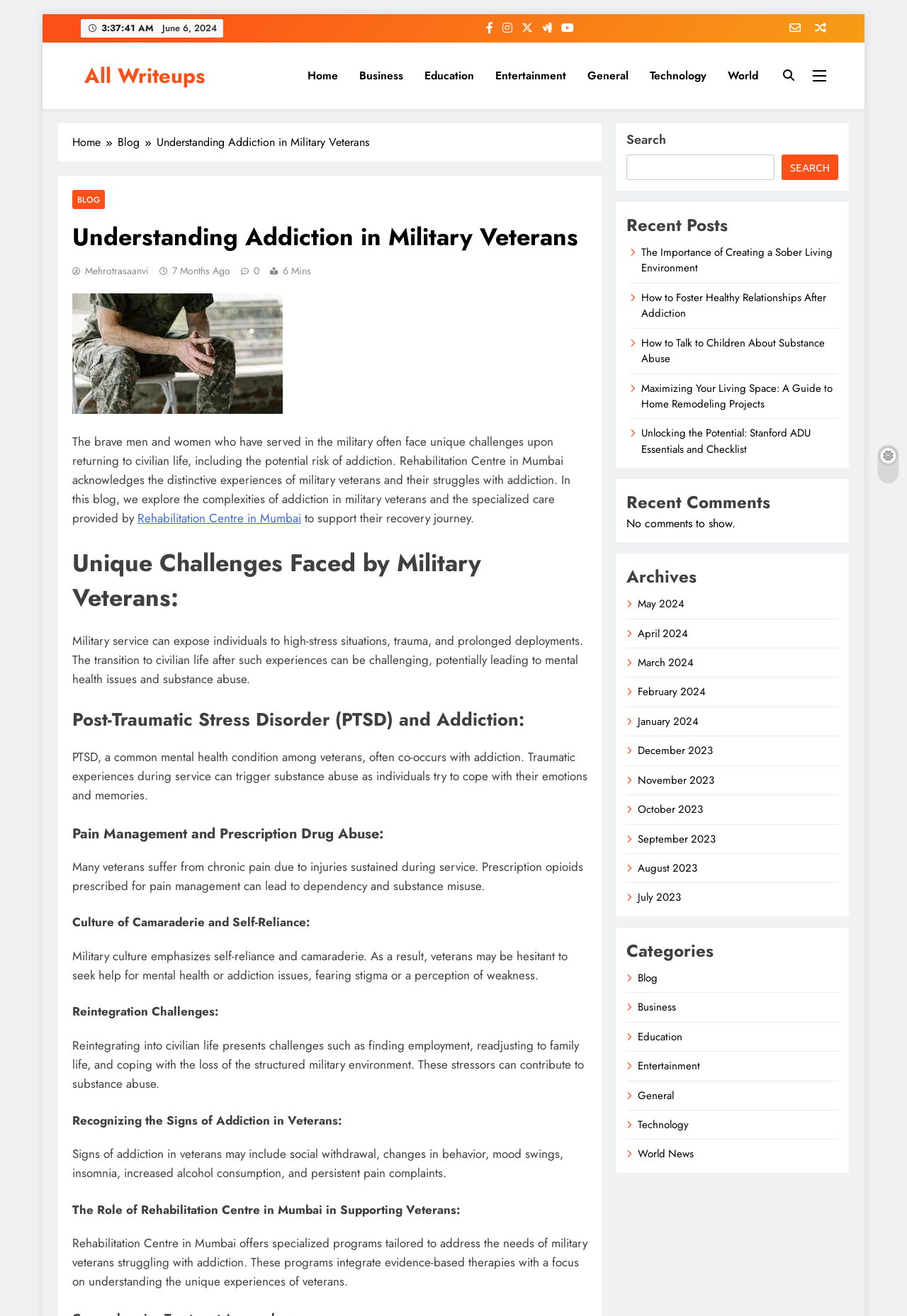What is the date of the blog post?
Carefully analyze the image and provide a thorough answer to the question.

The date of the blog post can be found at the top of the webpage, next to the time '3:37:42 AM'. It is 'June 6, 2024'.